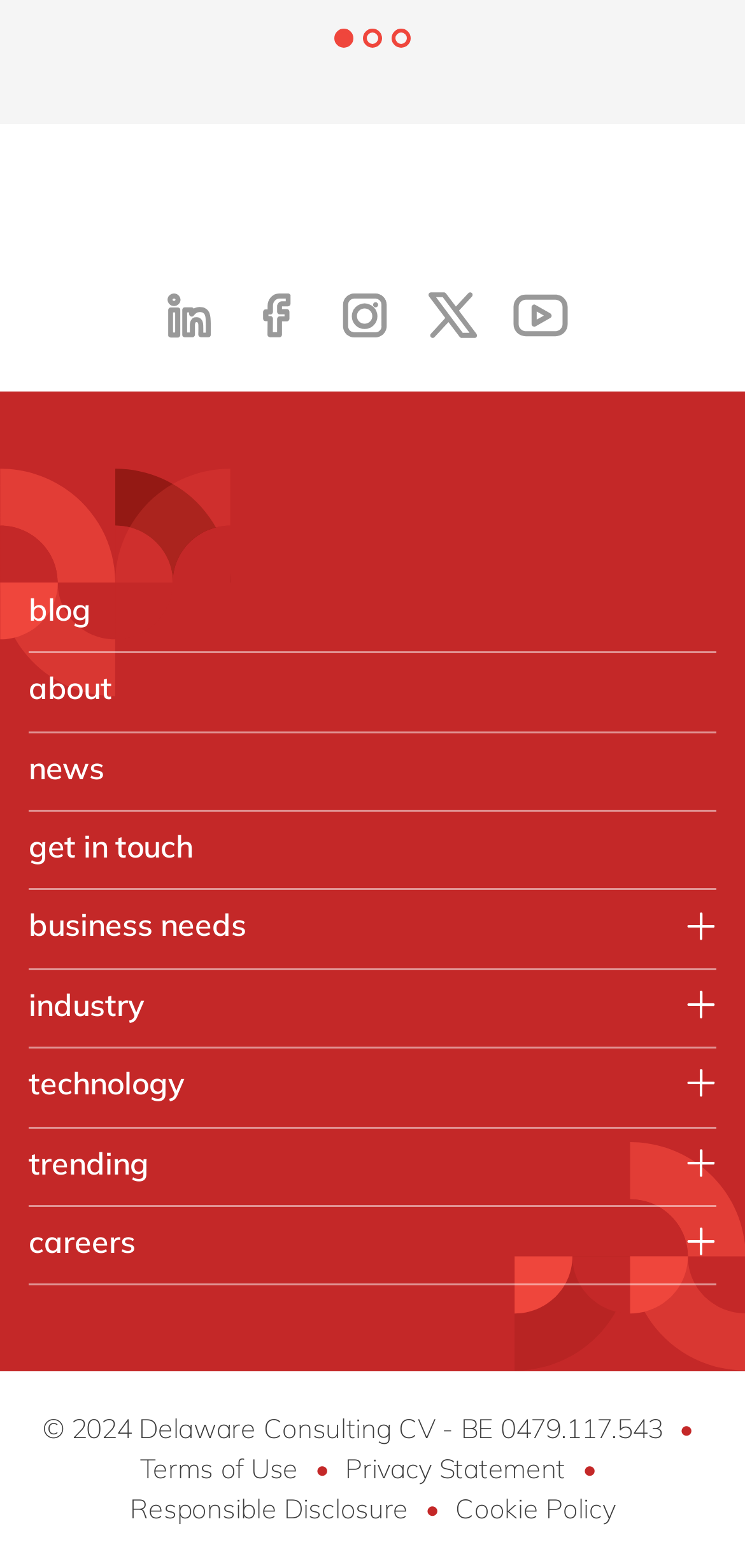Predict the bounding box coordinates of the UI element that matches this description: "careers". The coordinates should be in the format [left, top, right, bottom] with each value between 0 and 1.

[0.038, 0.776, 0.962, 0.808]